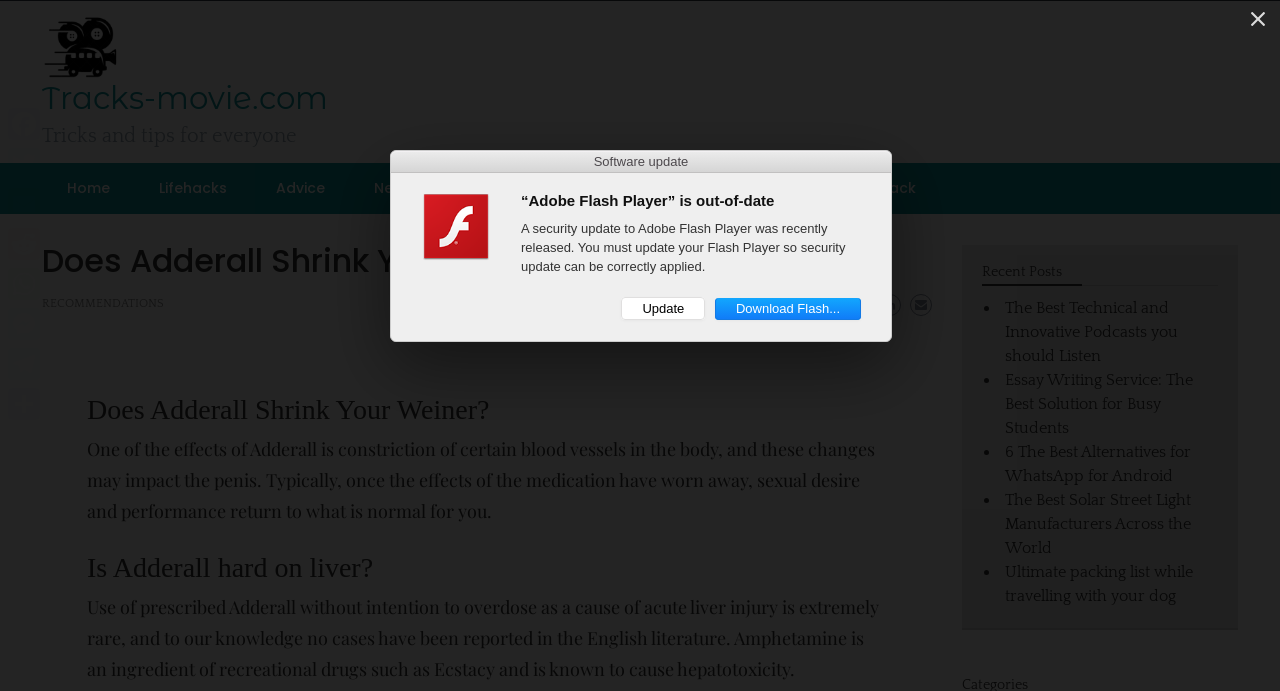How many social media links are there? Analyze the screenshot and reply with just one word or a short phrase.

7